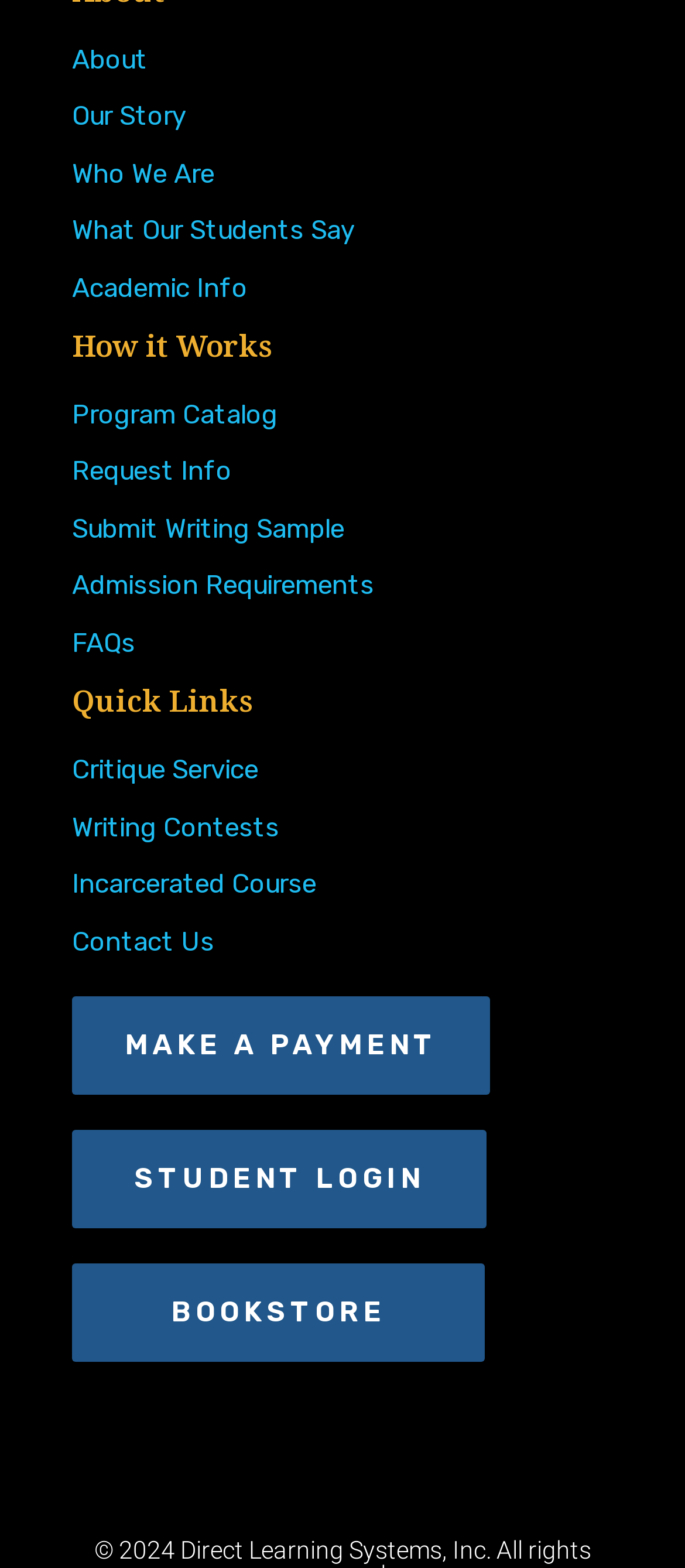What is the last link in the navigation menu?
Based on the image, answer the question with a single word or brief phrase.

BOOKSTORE